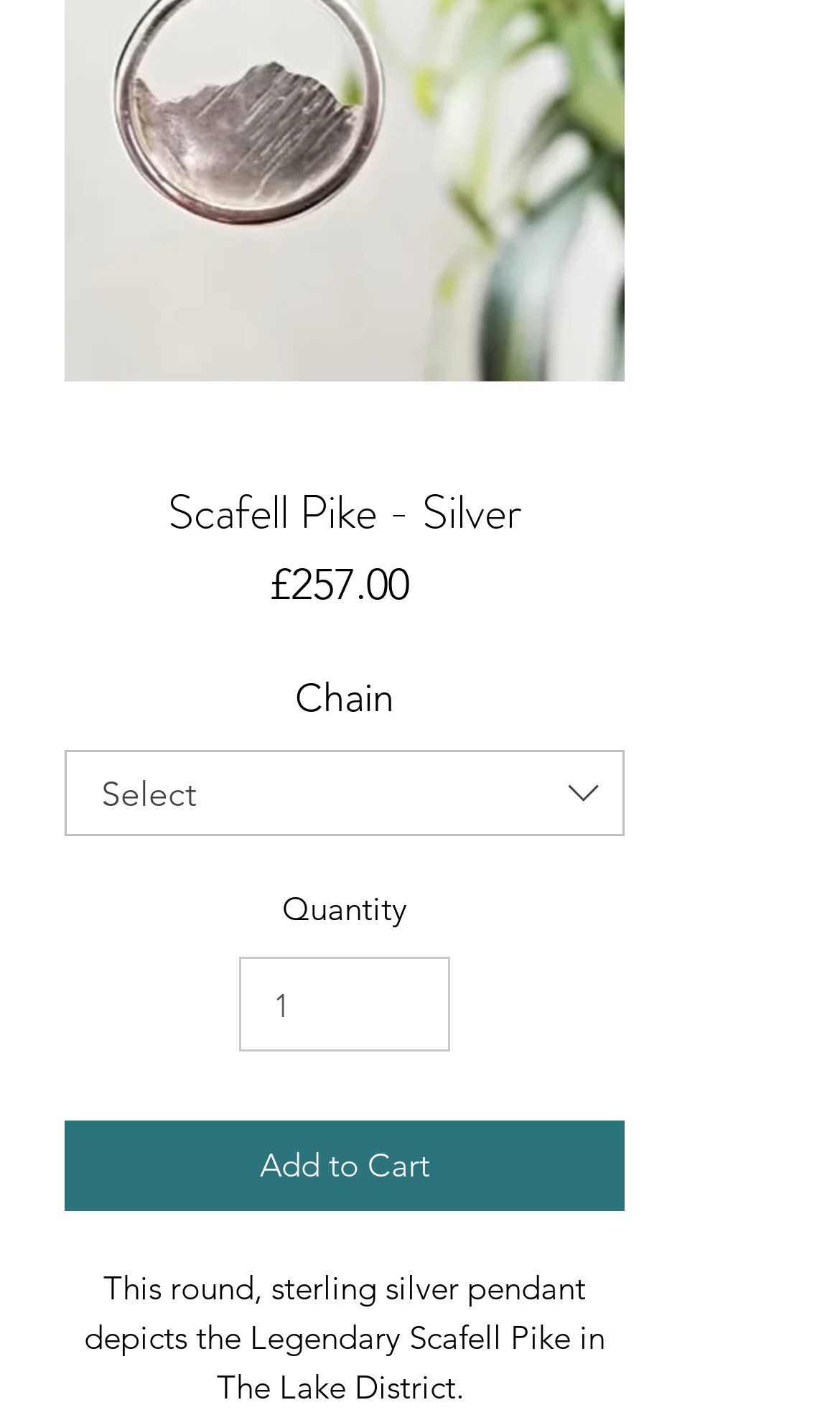Locate the bounding box for the described UI element: "Add to Cart". Ensure the coordinates are four float numbers between 0 and 1, formatted as [left, top, right, bottom].

[0.077, 0.795, 0.744, 0.86]